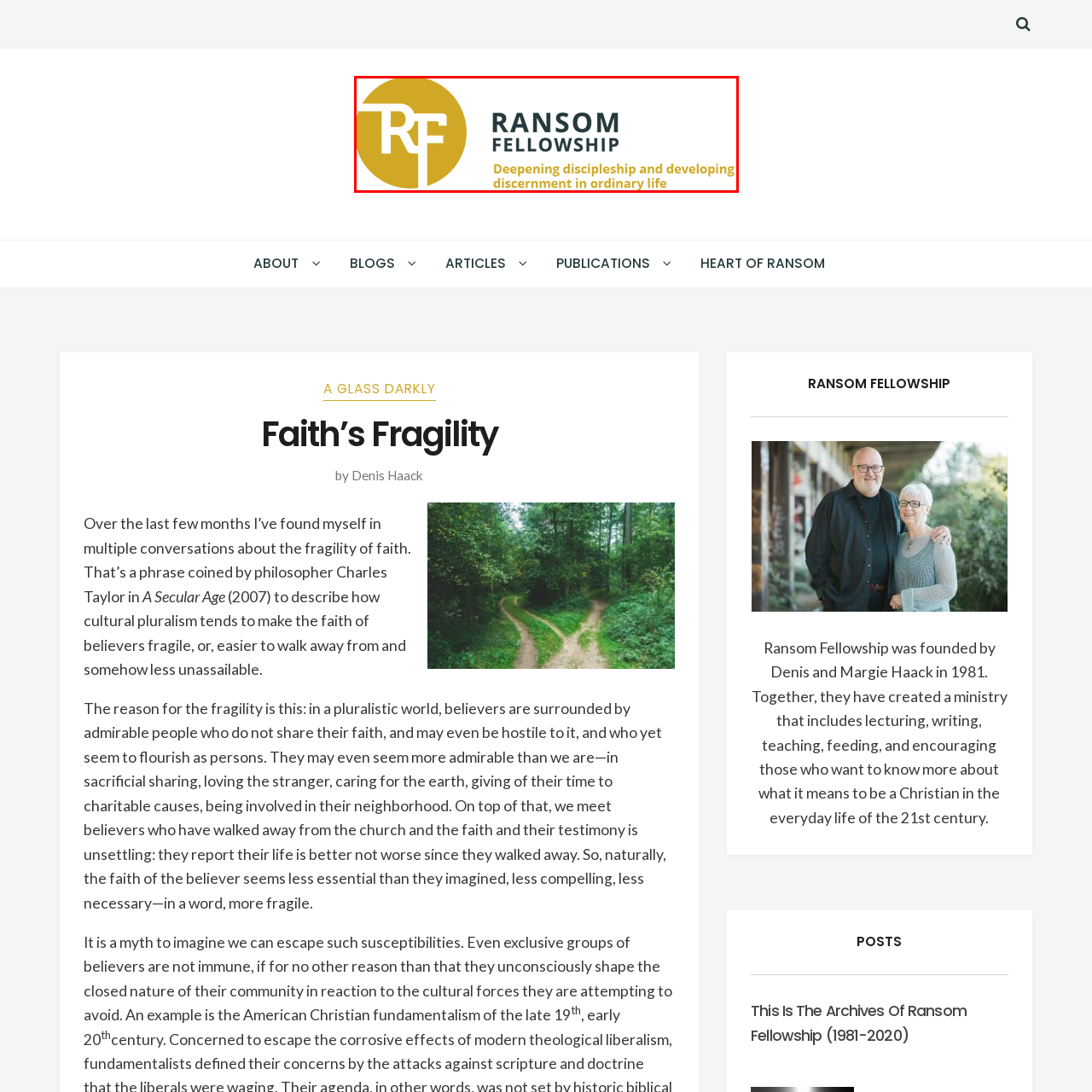What is the text beneath the emblem?
Look at the image surrounded by the red border and respond with a one-word or short-phrase answer based on your observation.

Deepening discipleship and developing discernment in ordinary life